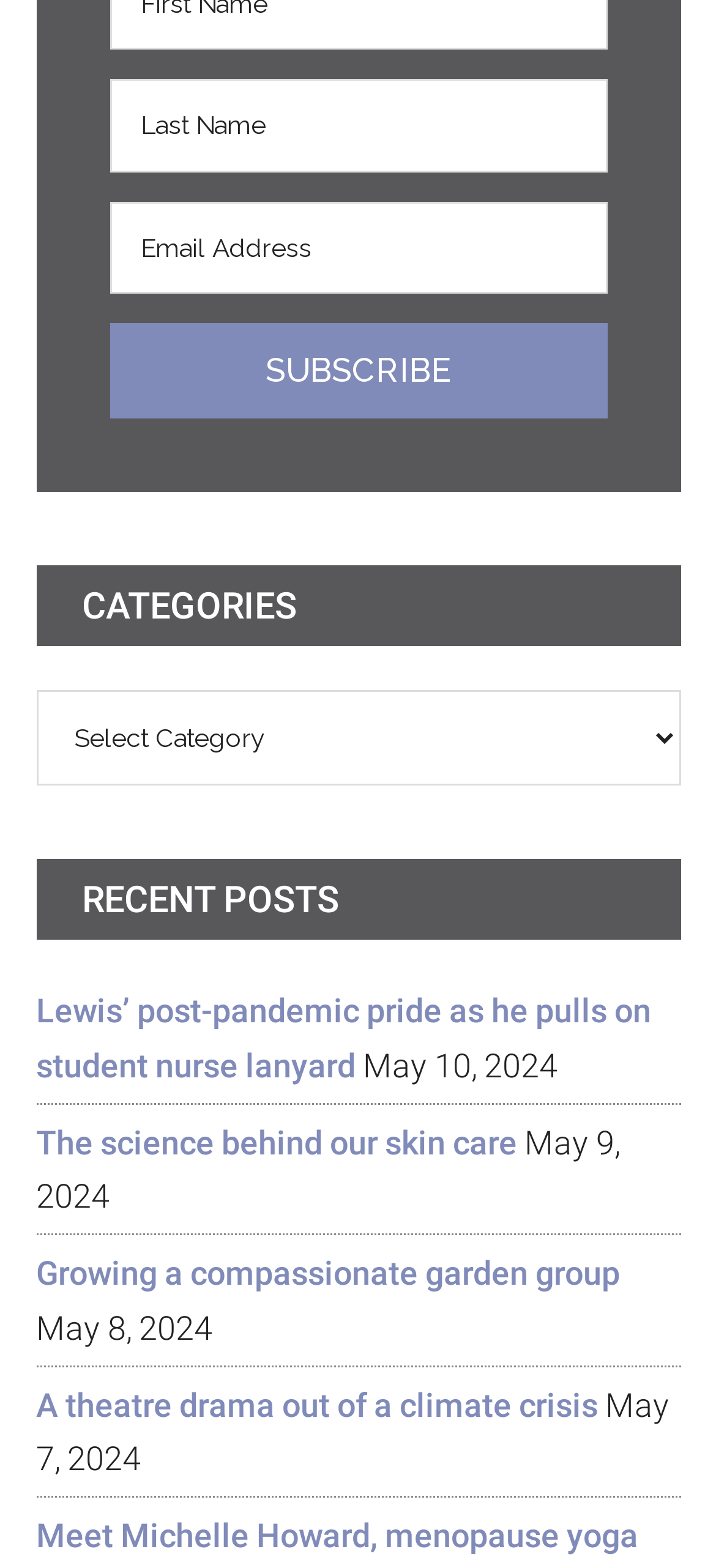What is the title of the first recent post?
Analyze the screenshot and provide a detailed answer to the question.

The first recent post is listed at the top of the recent posts section, with a title that reads 'Lewis’ post-pandemic pride as he pulls on student nurse lanyard'.